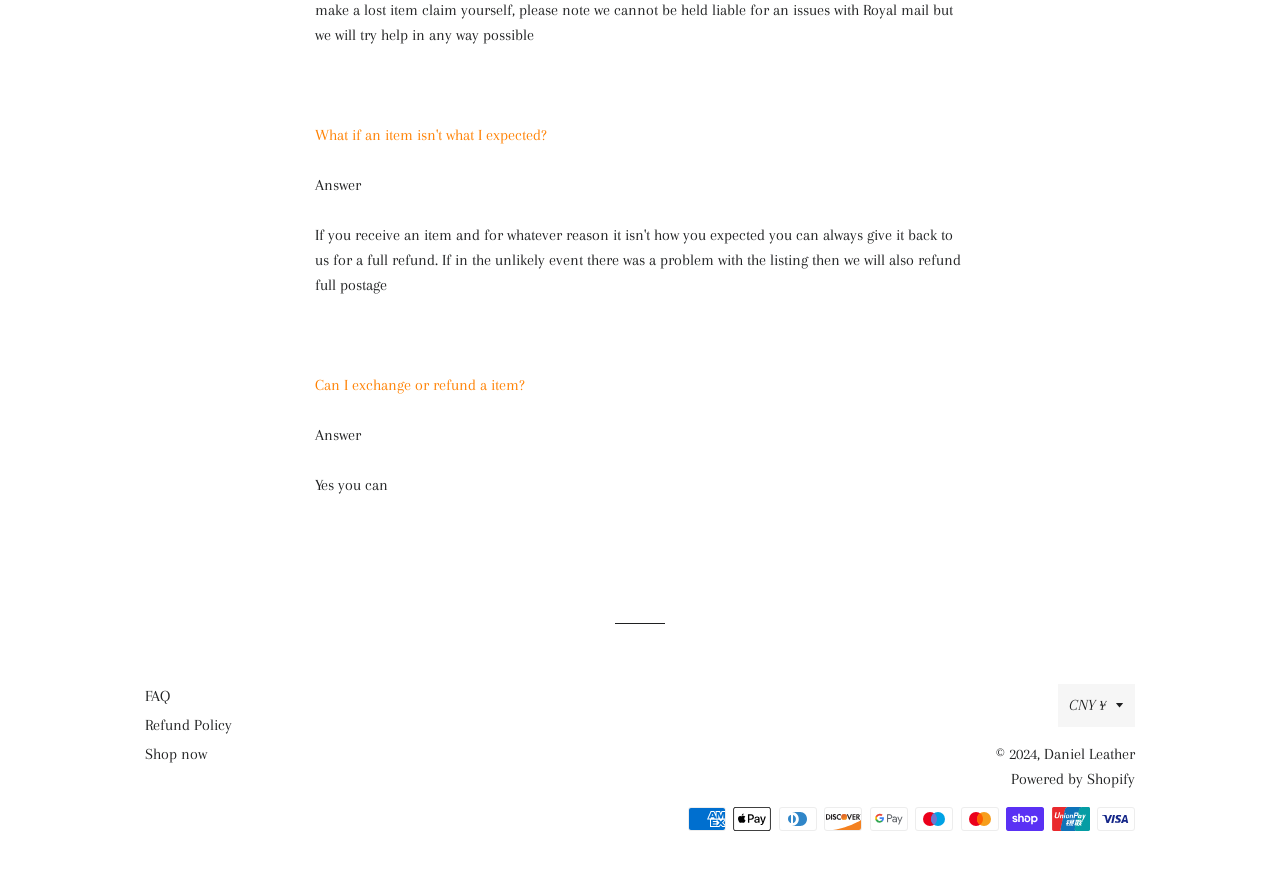How many links are in the contentinfo section?
Please provide a comprehensive and detailed answer to the question.

The contentinfo section at the bottom of the webpage contains 5 links, which are 'FAQ', 'Refund Policy', 'Shop now', 'Daniel Leather', and 'Powered by Shopify'.